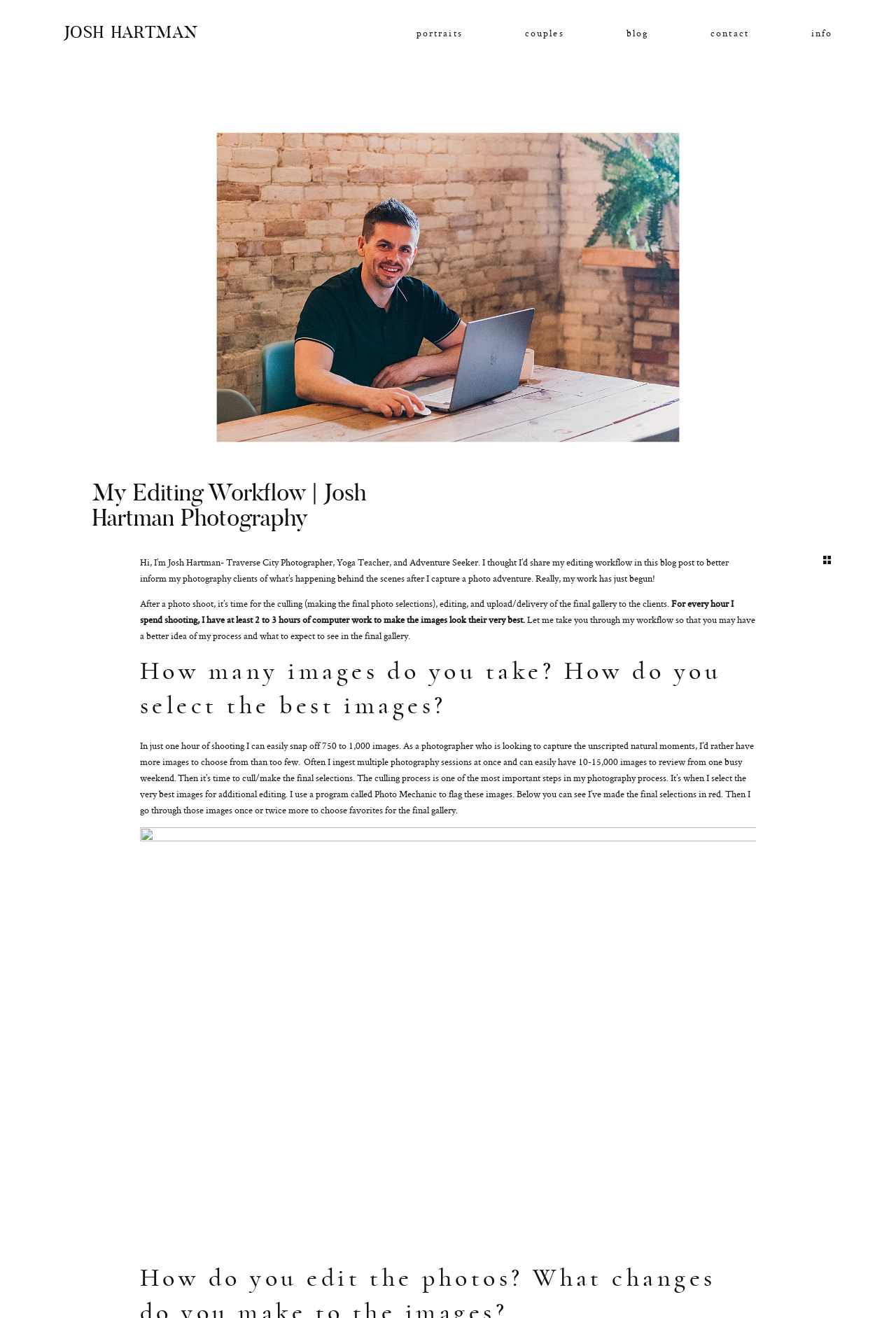What does the photographer spend most of his time on?
Look at the image and answer the question with a single word or phrase.

Computer work